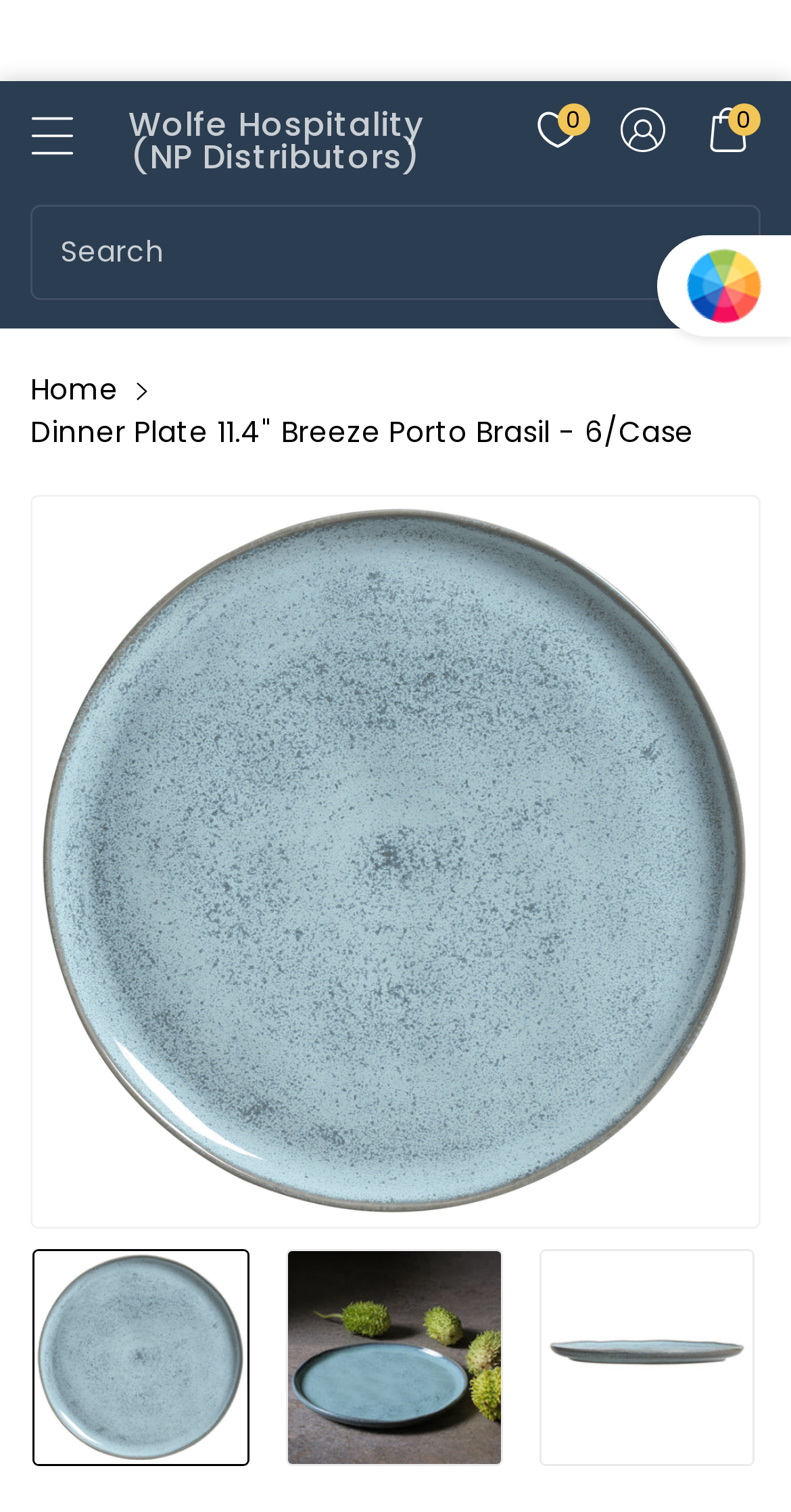Please locate the bounding box coordinates for the element that should be clicked to achieve the following instruction: "Click the menu button". Ensure the coordinates are given as four float numbers between 0 and 1, i.e., [left, top, right, bottom].

[0.038, 0.072, 0.141, 0.121]